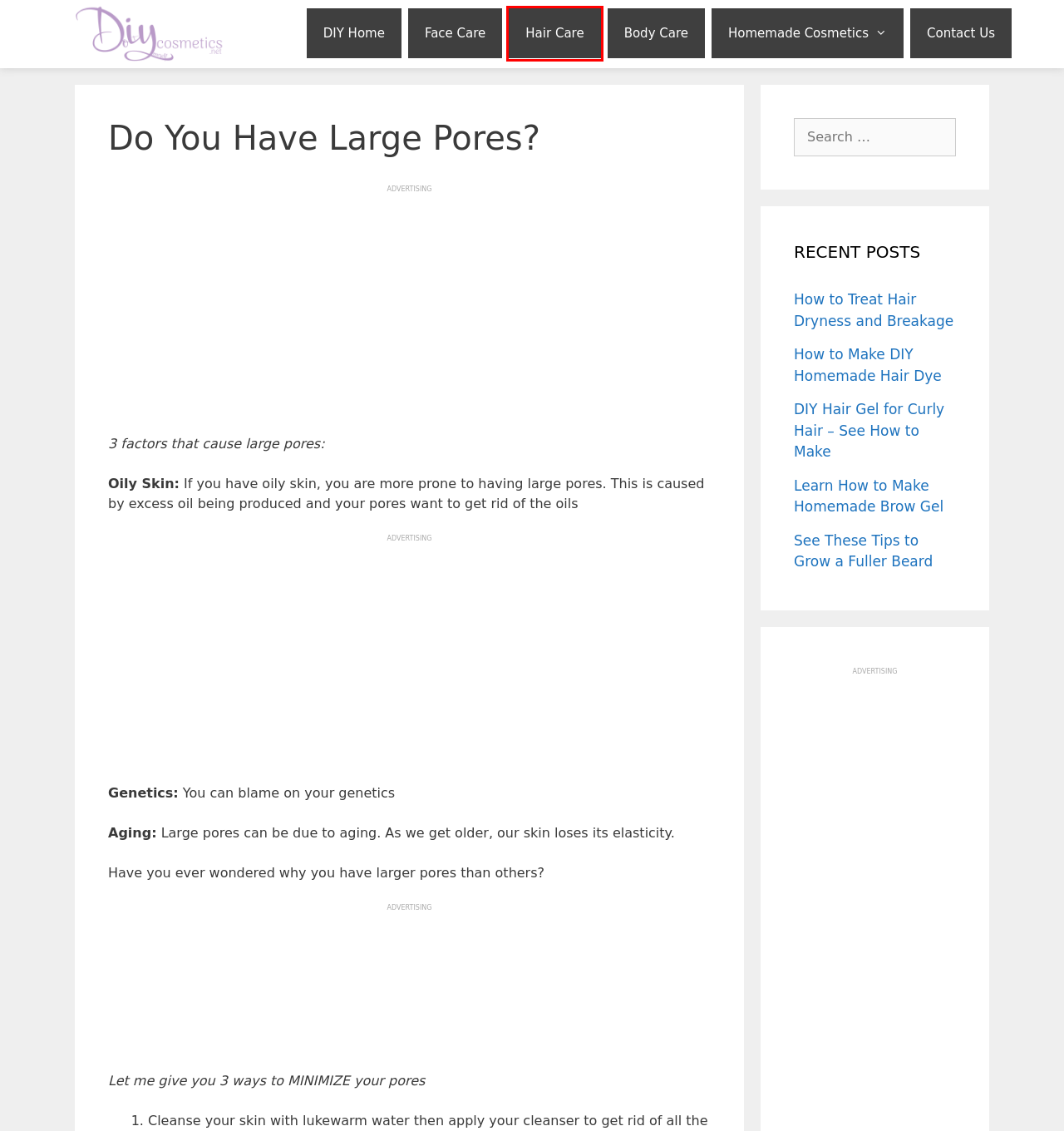Please examine the screenshot provided, which contains a red bounding box around a UI element. Select the webpage description that most accurately describes the new page displayed after clicking the highlighted element. Here are the candidates:
A. Face Masks Recipes | DIY Homemade Natural Face Masks
B. DIY Hair Gel for Curly Hair - See How to Make | DIY Cosmetics
C. Learn How to Make Homemade Brow Gel | DIY Cosmetics
D. Hair Masks Recipes | DIY Homemade Natural Hair Masks
E. How to Make DIY Homemade Hair Dye | DIY Cosmetics
F. Homemade Cosmetics Recipes | DIY Homemade Natural Cosmetics
G. How to Treat Hair Dryness and Breakage | DIY Cosmetics
H. See These Tips to Grow a Fuller Beard | DIY Cosmetics

D